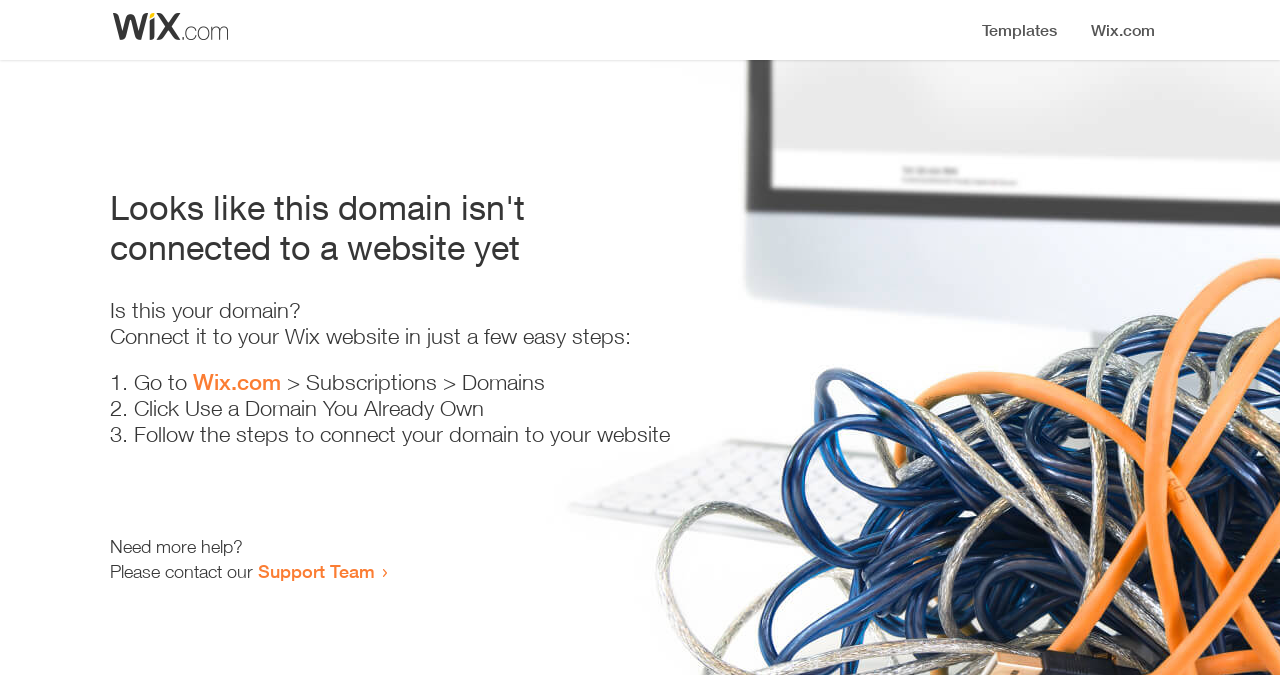Give an extensive and precise description of the webpage.

The webpage appears to be an error page, indicating that a domain is not connected to a website yet. At the top, there is a small image, likely a logo or icon. Below the image, a prominent heading reads "Looks like this domain isn't connected to a website yet". 

Underneath the heading, there is a series of instructions to connect the domain to a Wix website. The instructions are divided into three steps, each marked with a numbered list marker (1., 2., and 3.). The first step involves going to Wix.com, followed by navigating to Subscriptions and then Domains. The second step is to click "Use a Domain You Already Own", and the third step is to follow the instructions to connect the domain to the website.

At the bottom of the page, there is a section offering additional help, with a message "Need more help?" followed by an invitation to contact the Support Team through a link.